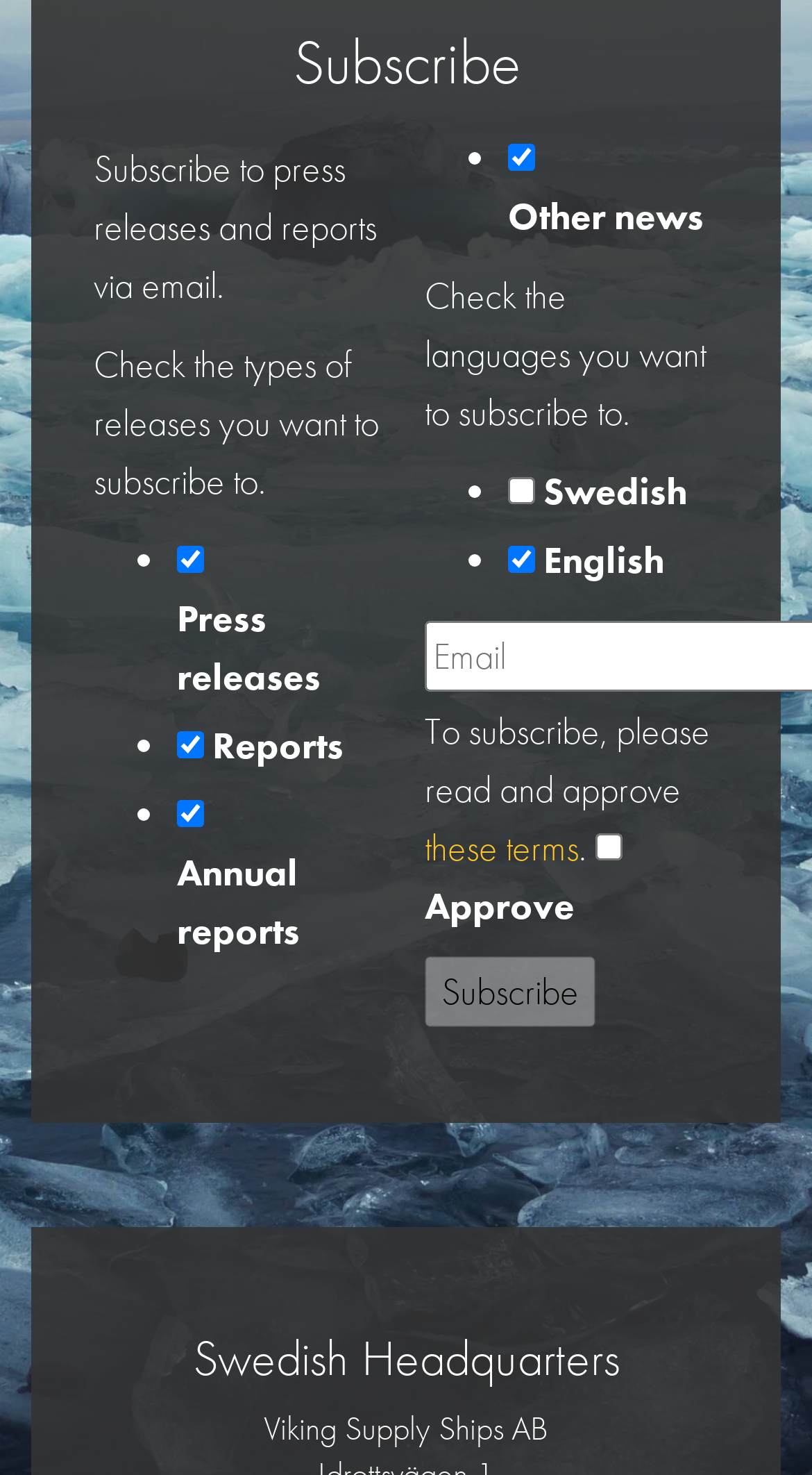Locate the bounding box coordinates of the element I should click to achieve the following instruction: "Click Subscribe button".

[0.523, 0.648, 0.733, 0.696]